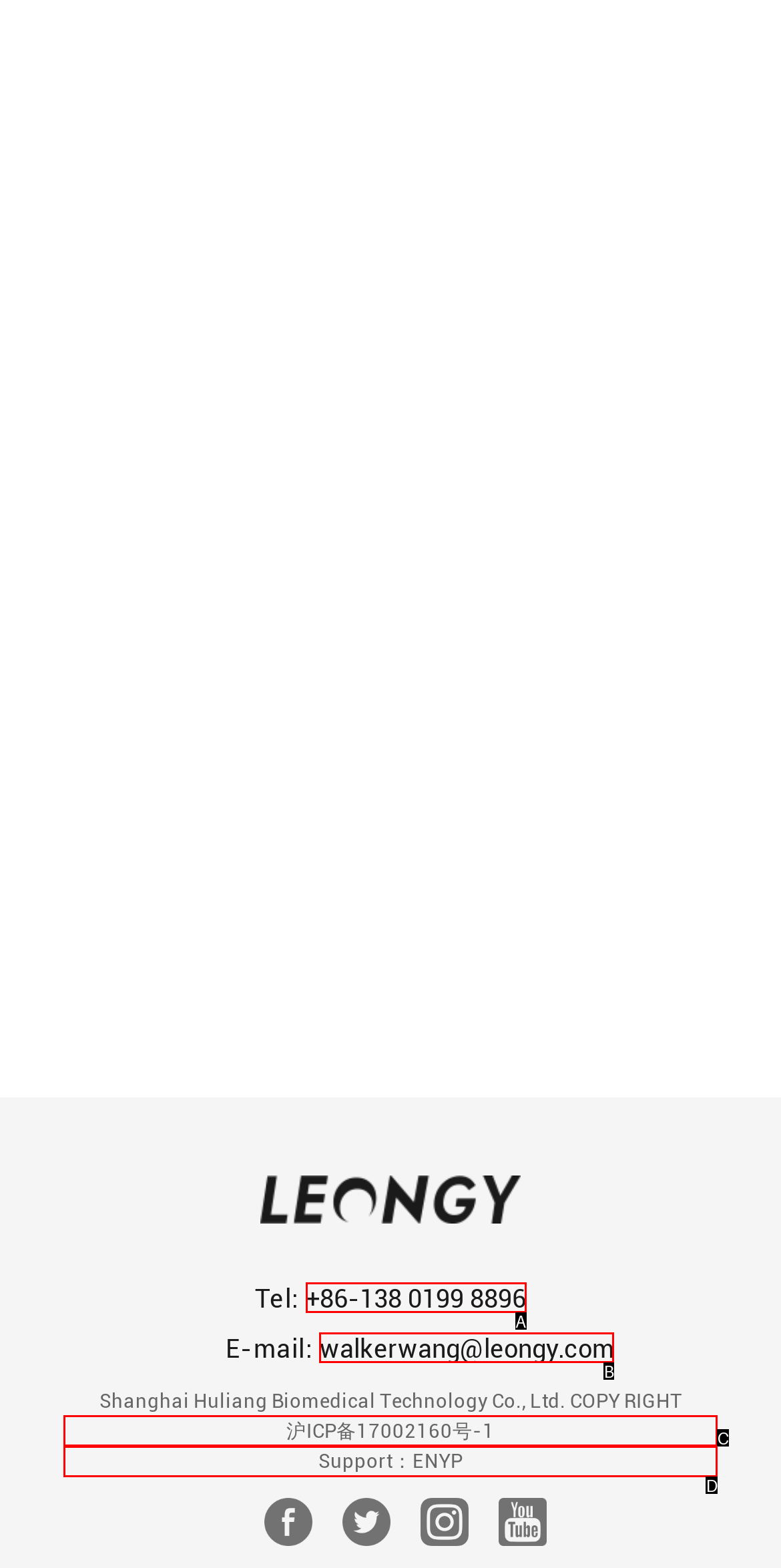Select the HTML element that corresponds to the description: walkerwang@leongy.com. Answer with the letter of the matching option directly from the choices given.

B